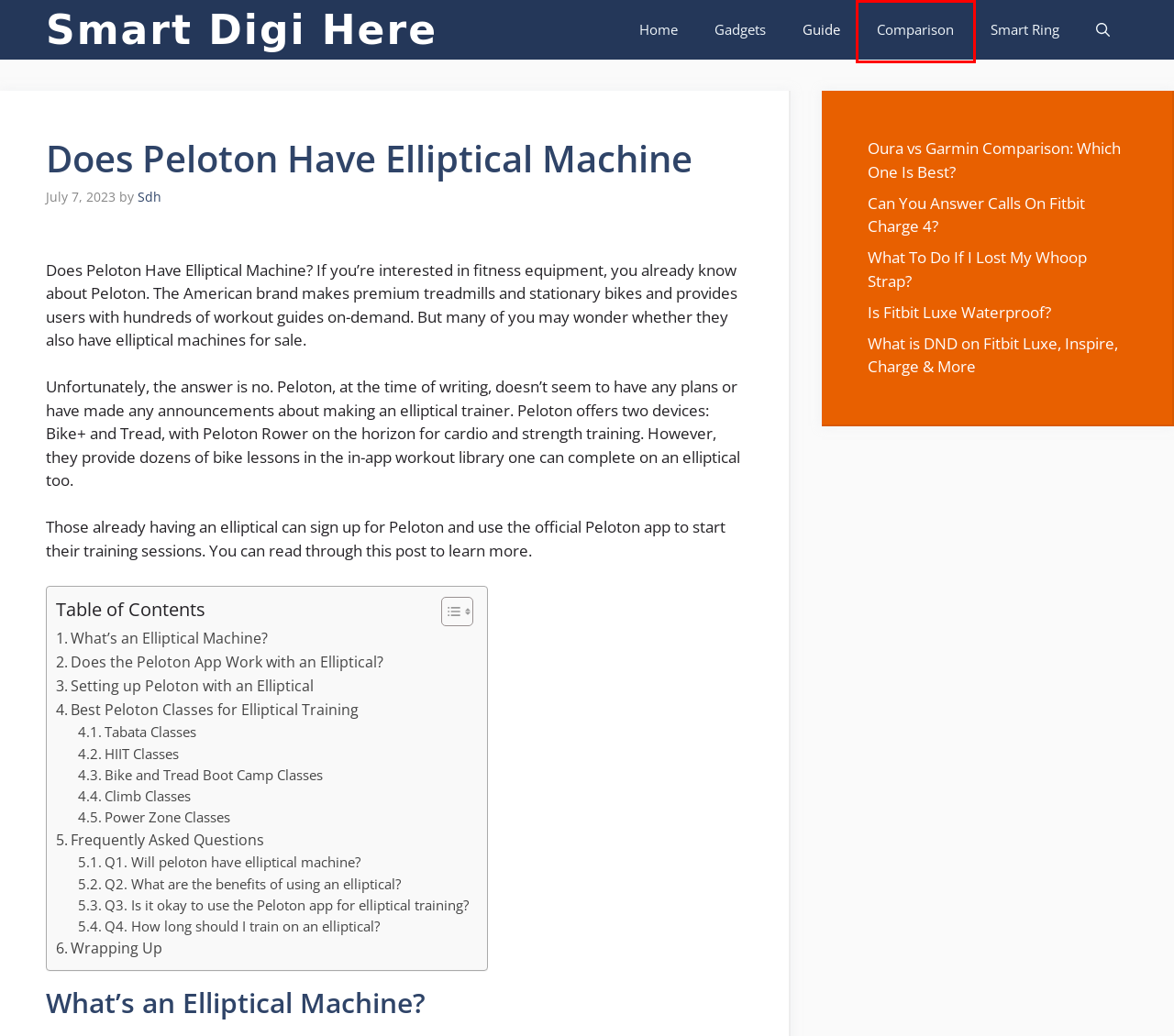Review the screenshot of a webpage that includes a red bounding box. Choose the most suitable webpage description that matches the new webpage after clicking the element within the red bounding box. Here are the candidates:
A. What is DND on Fitbit Luxe, Inspire, Charge & More - Smart Digi Here
B. Can You Answer Calls On Fitbit Charge 4? - Smart Digi Here
C. Smart Ring - Smart Digi Here
D. What To Do If I Lost My Whoop Strap? - Smart Digi Here
E. Sdh - Smart Digi Here
F. Comparison - Smart Digi Here
G. Oura vs Garmin Comparison: Which One Is Best?
H. Gadgets - Smart Digi Here

F